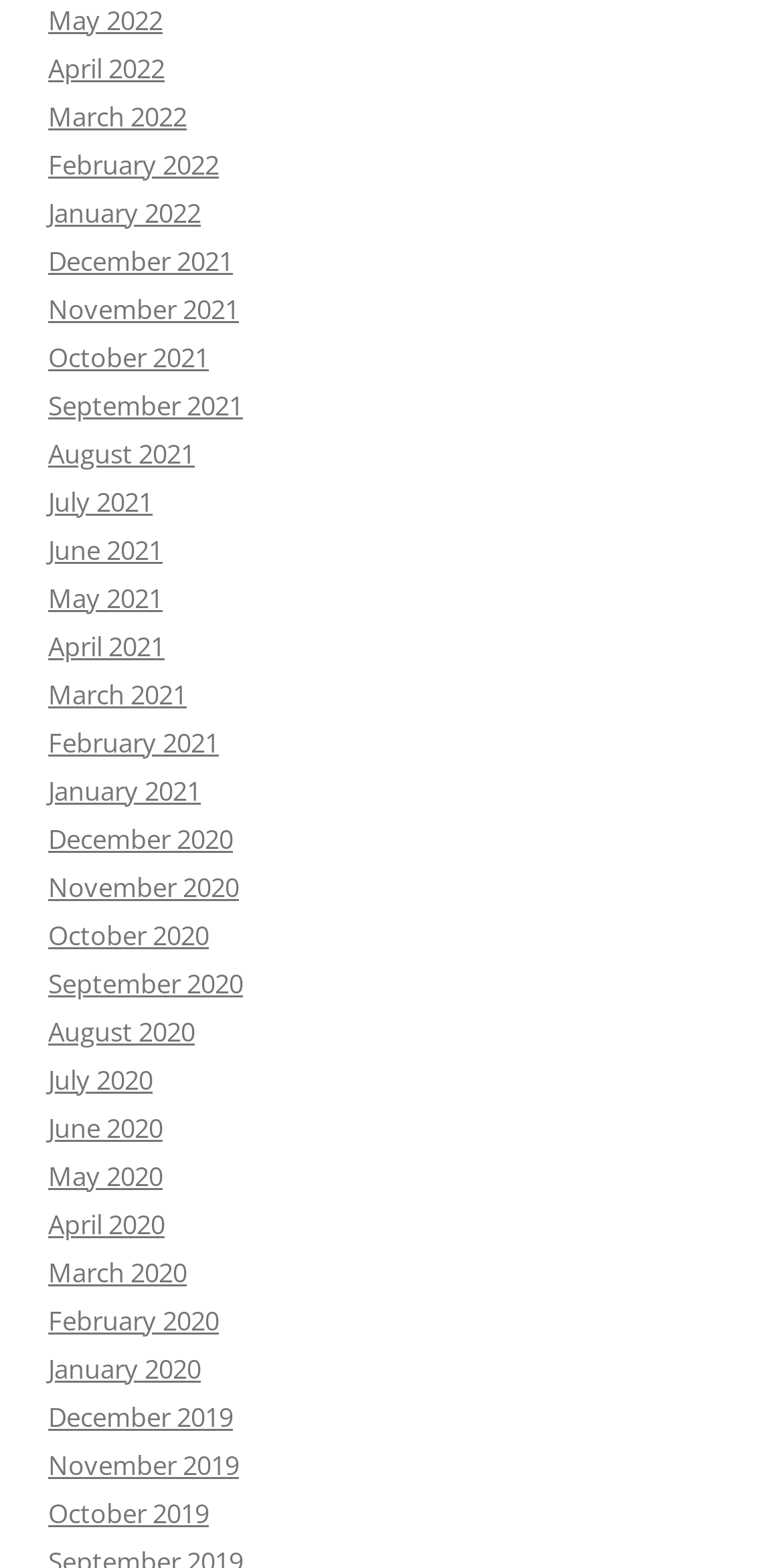What is the most recent month listed?
Relying on the image, give a concise answer in one word or a brief phrase.

May 2022